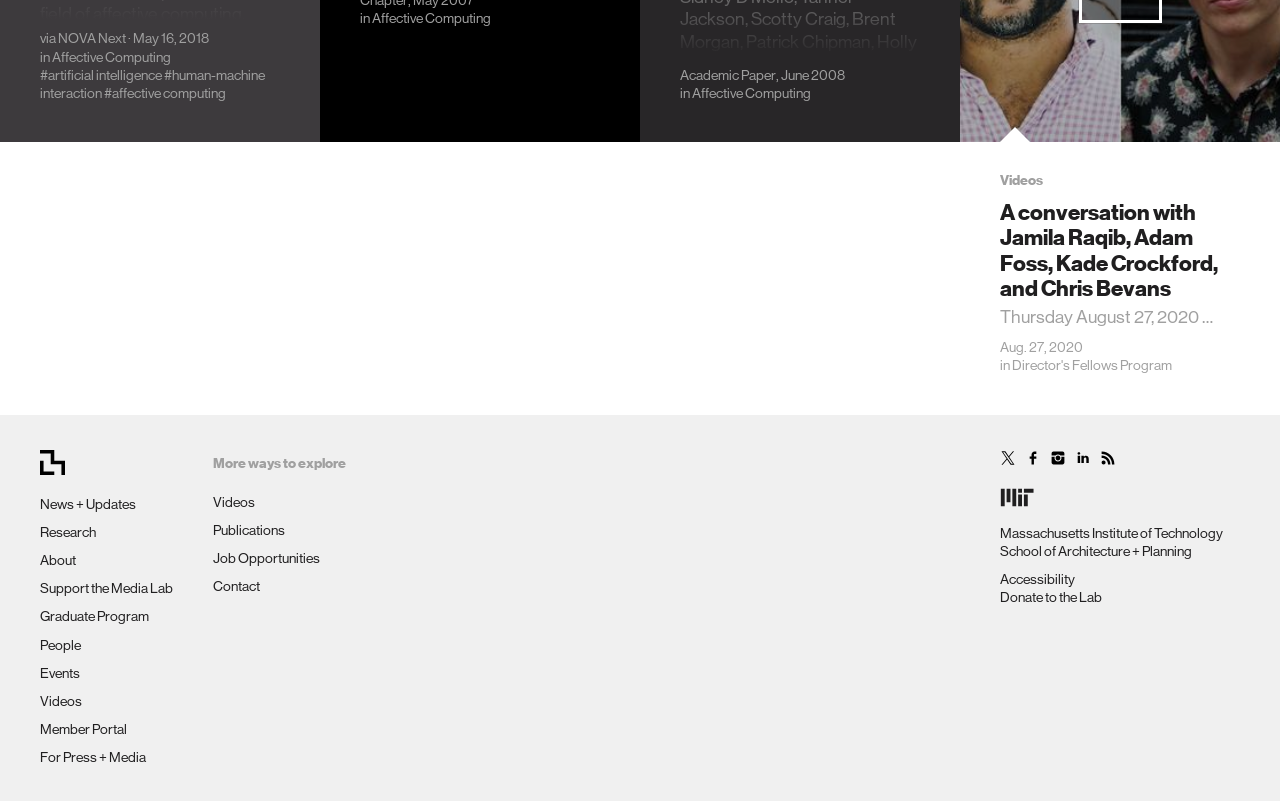Respond to the question with just a single word or phrase: 
What is the name of the program mentioned in the footer?

Director's Fellows Program